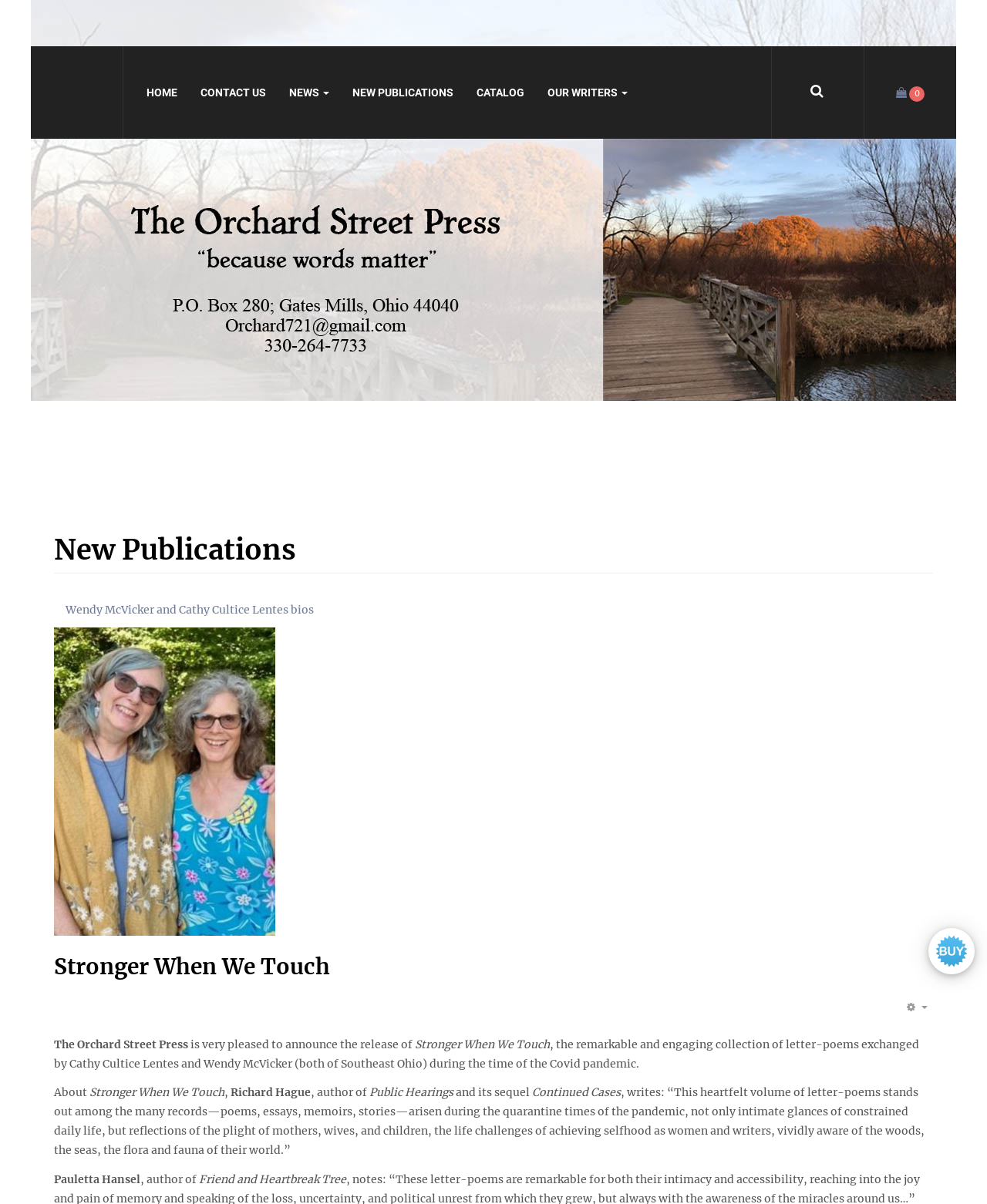What is the title of the new publication?
Refer to the screenshot and deliver a thorough answer to the question presented.

The title of the new publication can be found in the main content section of the webpage, where it is written as 'Stronger When We Touch' in a larger font size. It is also mentioned in the description of the publication.